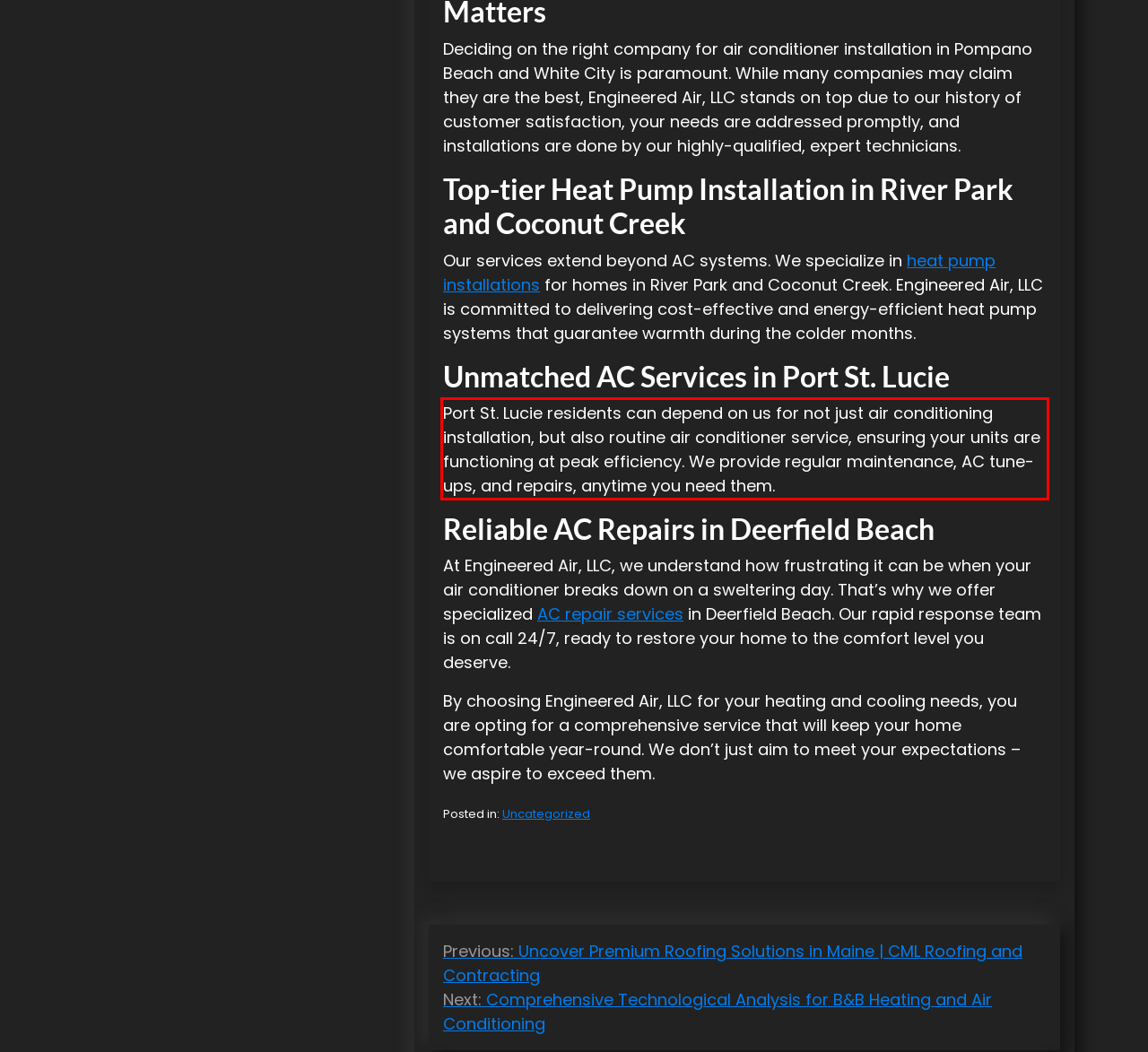Please identify and extract the text from the UI element that is surrounded by a red bounding box in the provided webpage screenshot.

Port St. Lucie residents can depend on us for not just air conditioning installation, but also routine air conditioner service, ensuring your units are functioning at peak efficiency. We provide regular maintenance, AC tune-ups, and repairs, anytime you need them.